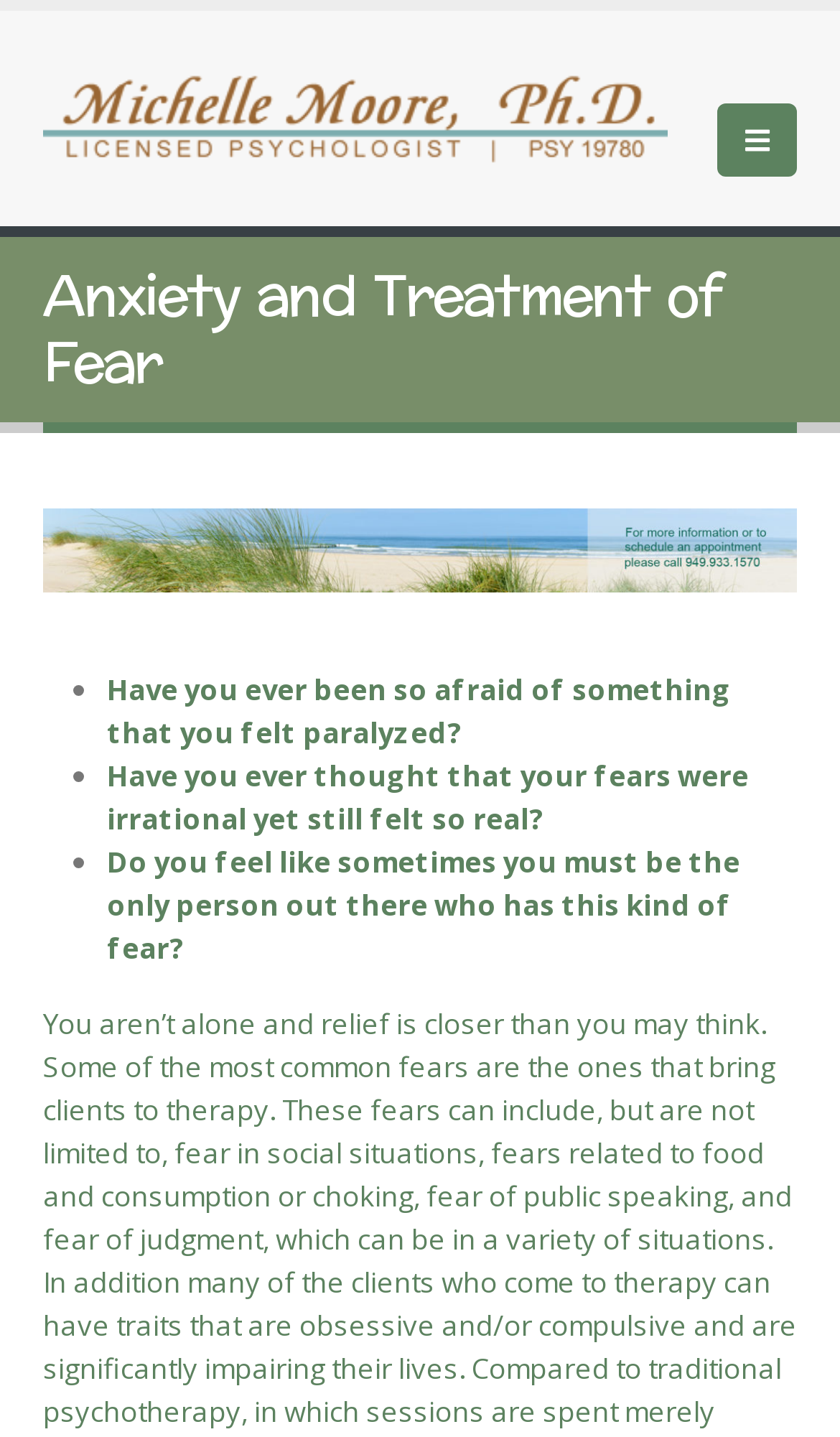What is the purpose of the list markers on this webpage?
Kindly give a detailed and elaborate answer to the question.

I found that the list markers are used to highlight questions on this webpage. The list markers are children of the heading element and are used to precede each question, indicating that they are used to draw attention to the questions being asked.